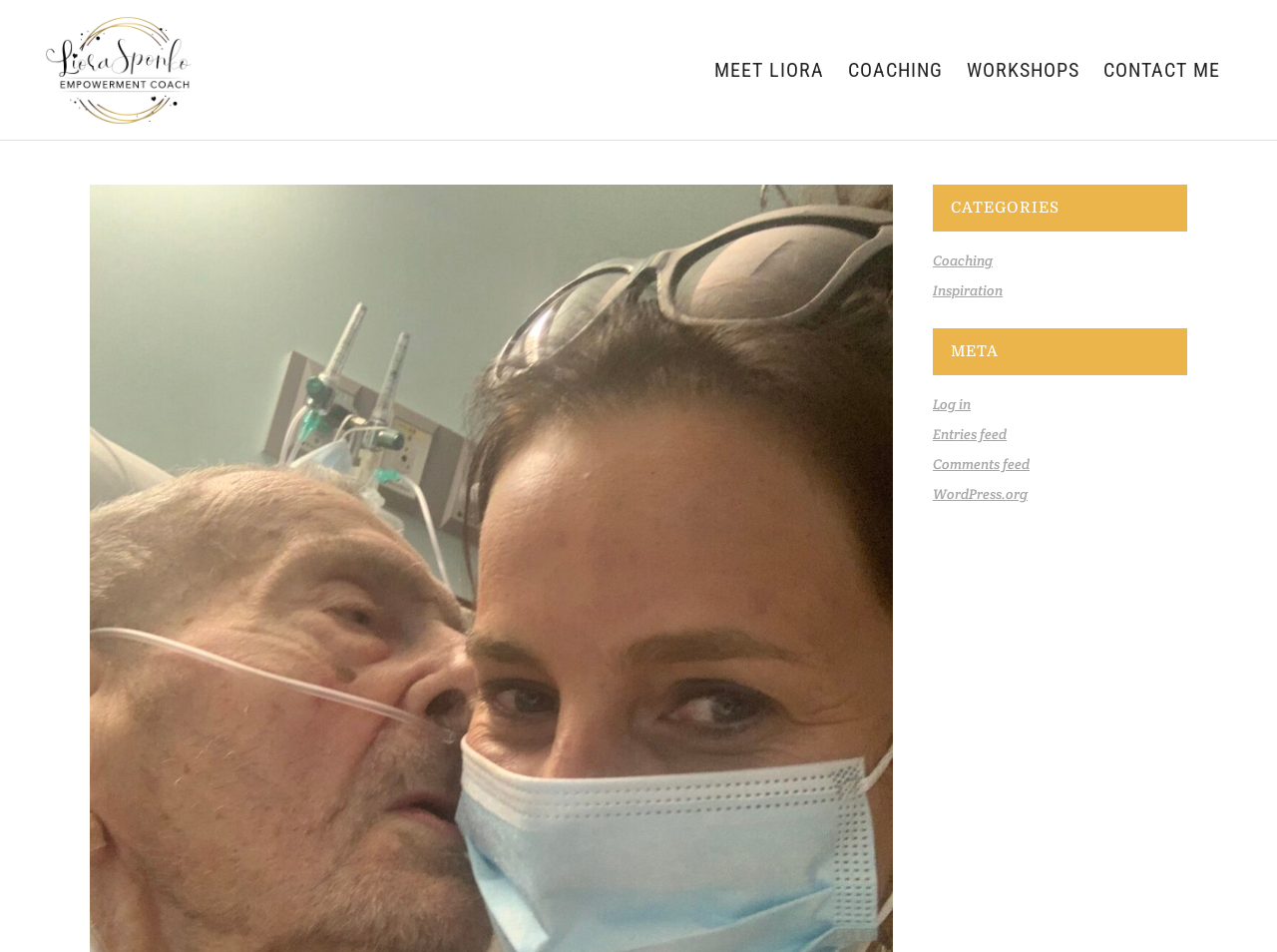Locate the bounding box coordinates of the clickable part needed for the task: "Explore the 'WORKSHOPS' section".

[0.748, 0.0, 0.855, 0.147]